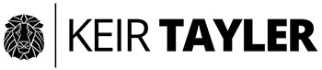Explain the image with as much detail as possible.

This image features the logo for Keir Tayler, prominently displayed with a stylized lion symbol on the left. The name "KEIR TAYLER" is presented in bold, modern typography, emphasizing a professional and impactful brand identity. The design suggests themes of strength and authority, aligning with the messages conveyed in the associated content about "Position, Authority & Power." This visual representation serves to connect Keir Tayler's name with a sense of leadership and influence in the context of his teachings and insights.